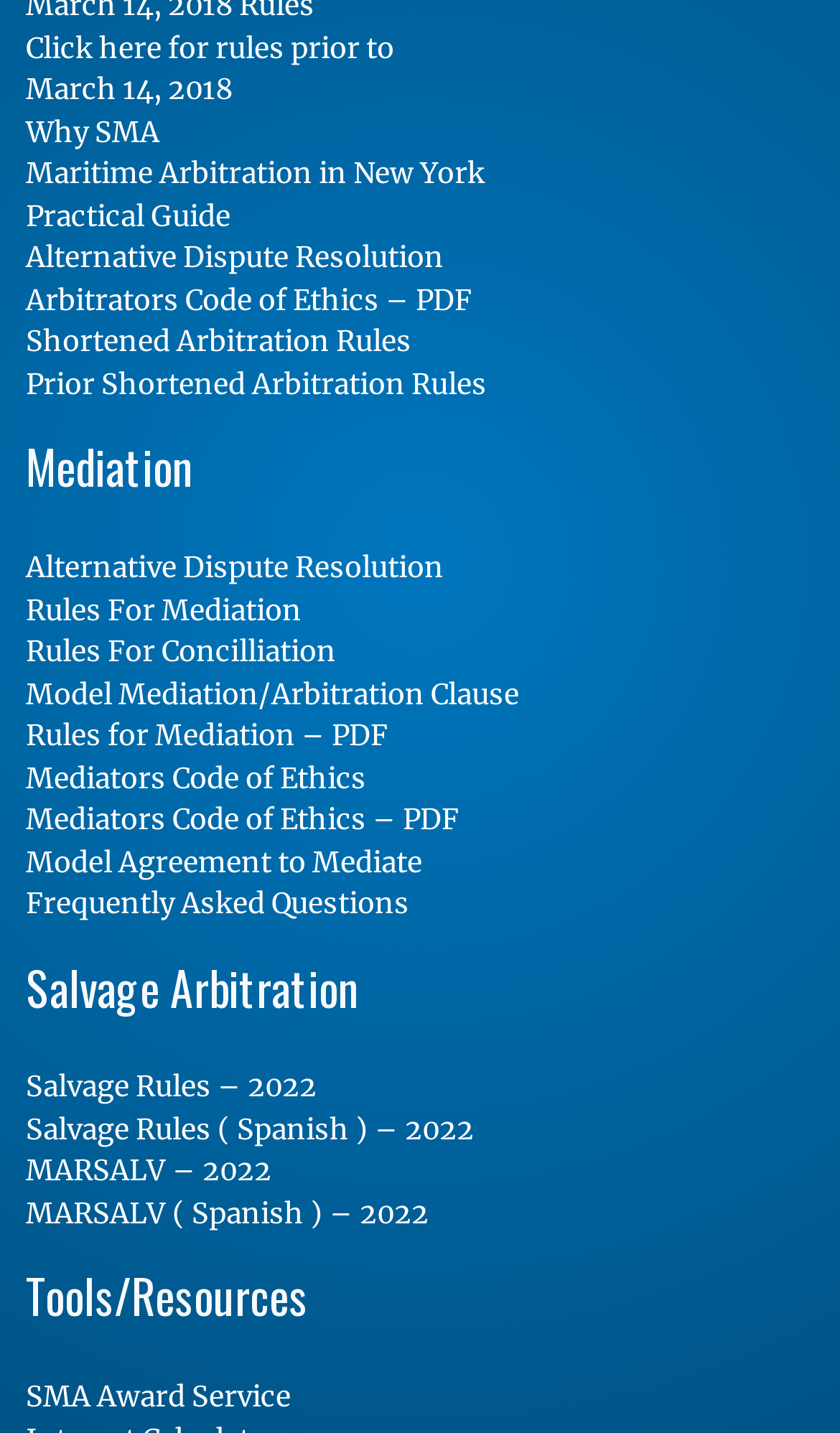Determine the bounding box coordinates for the clickable element required to fulfill the instruction: "check Brian Dummer's recollections". Provide the coordinates as four float numbers between 0 and 1, i.e., [left, top, right, bottom].

None